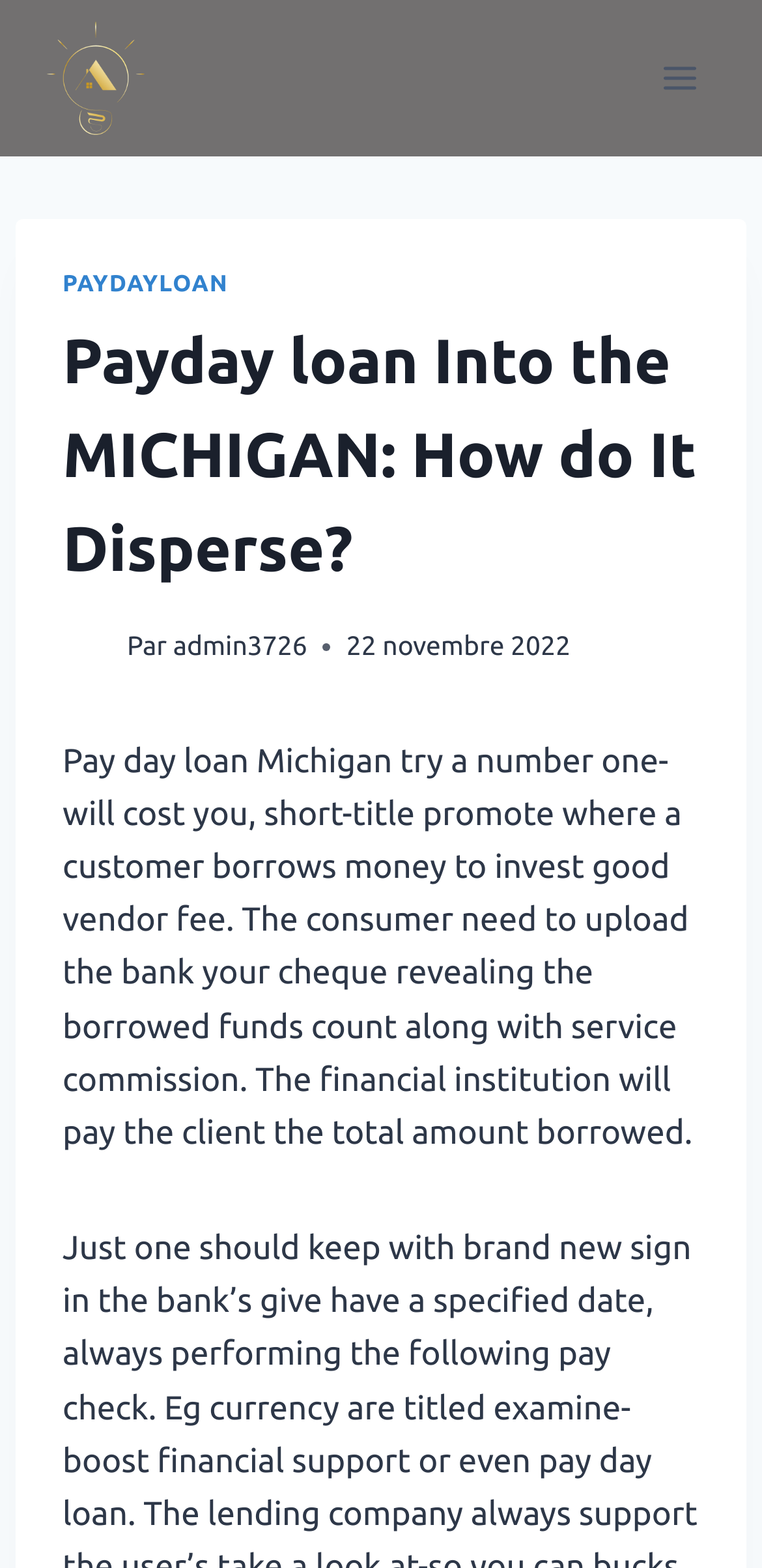What is the purpose of the vendor fee?
Look at the screenshot and respond with a single word or phrase.

Service commission